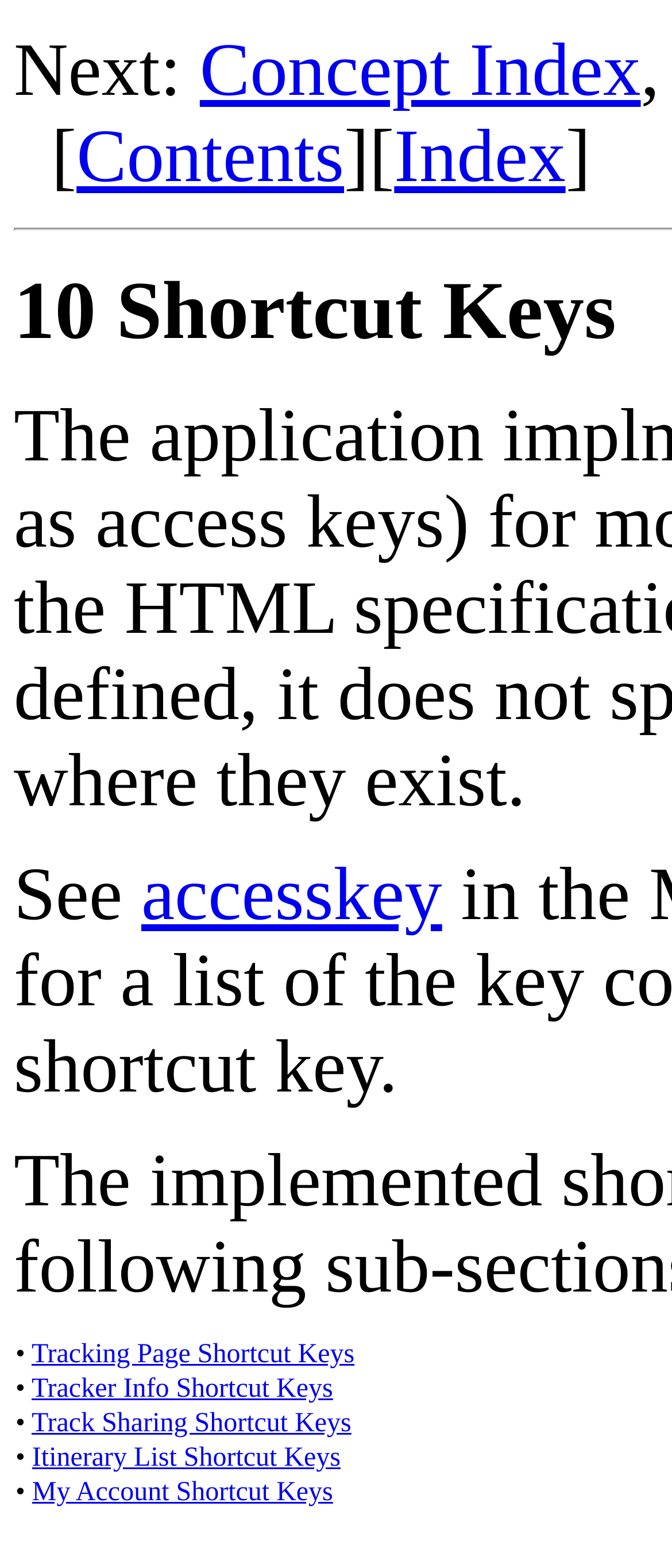Find the bounding box coordinates for the element that must be clicked to complete the instruction: "view tracking page shortcut keys". The coordinates should be four float numbers between 0 and 1, indicated as [left, top, right, bottom].

[0.047, 0.854, 0.527, 0.873]